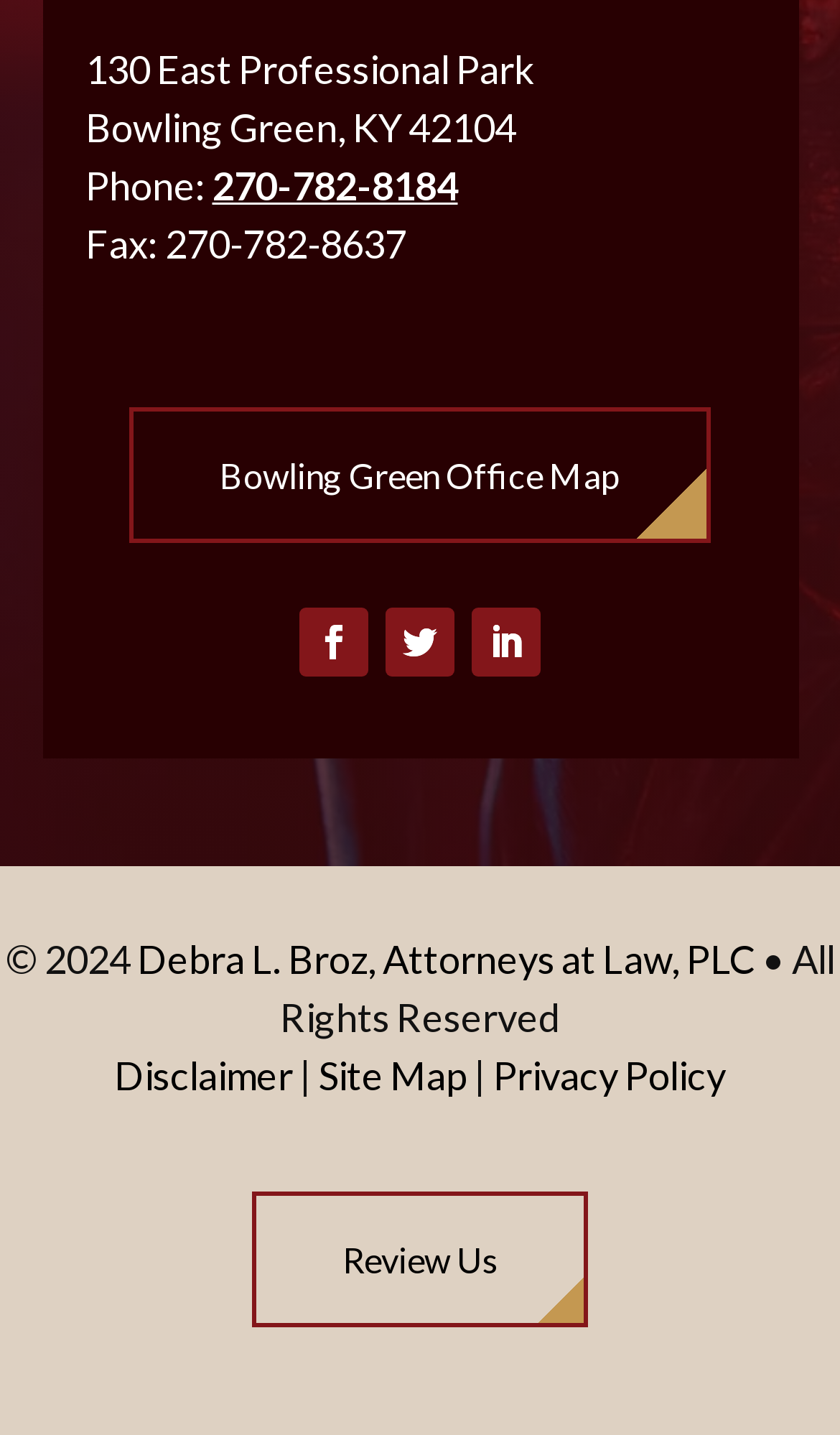What is the phone number of the office?
Answer with a single word or phrase, using the screenshot for reference.

270-782-8184